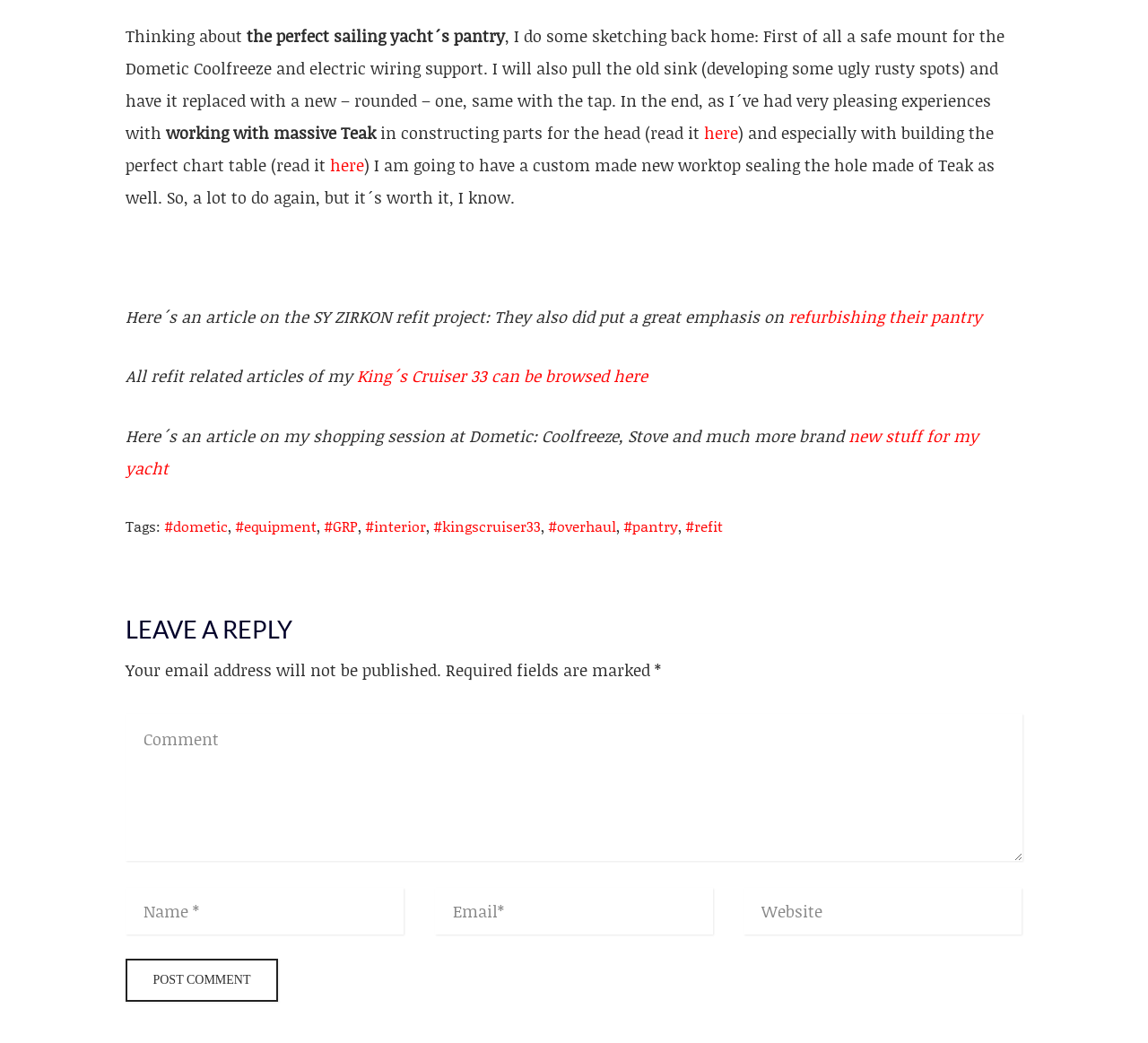Pinpoint the bounding box coordinates of the clickable area necessary to execute the following instruction: "Leave a reply by typing in the comment box". The coordinates should be given as four float numbers between 0 and 1, namely [left, top, right, bottom].

[0.109, 0.684, 0.891, 0.825]